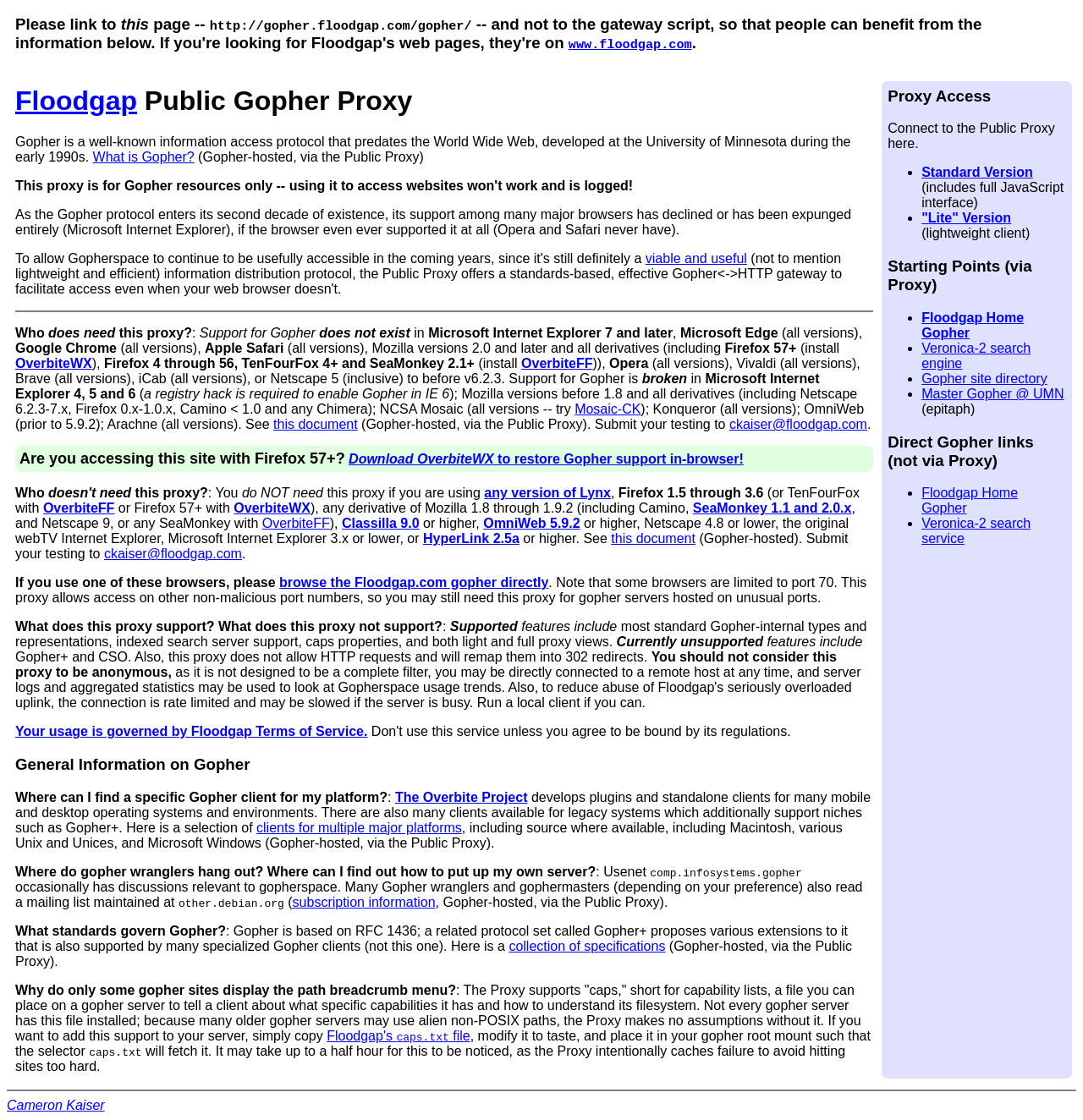How can I restore Gopher support in Firefox 57+? Analyze the screenshot and reply with just one word or a short phrase.

Download OverbiteWX